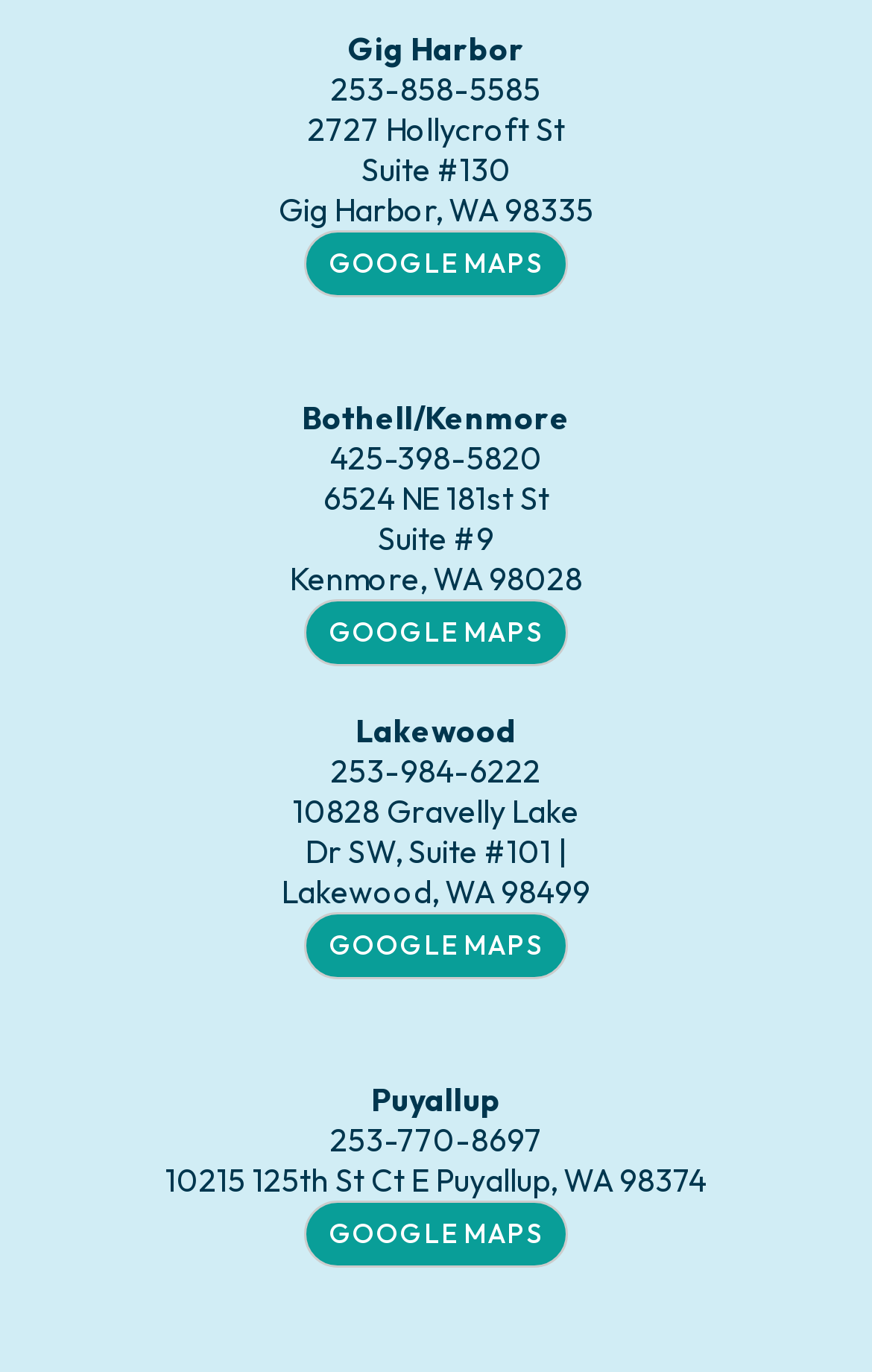Using the element description provided, determine the bounding box coordinates in the format (top-left x, top-left y, bottom-right x, bottom-right y). Ensure that all values are floating point numbers between 0 and 1. Element description: GOOGLE MAPS

[0.349, 0.167, 0.651, 0.216]